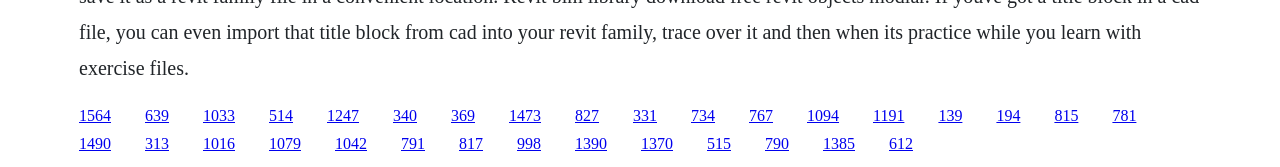What is the purpose of the top-left link? From the image, respond with a single word or brief phrase.

Unknown